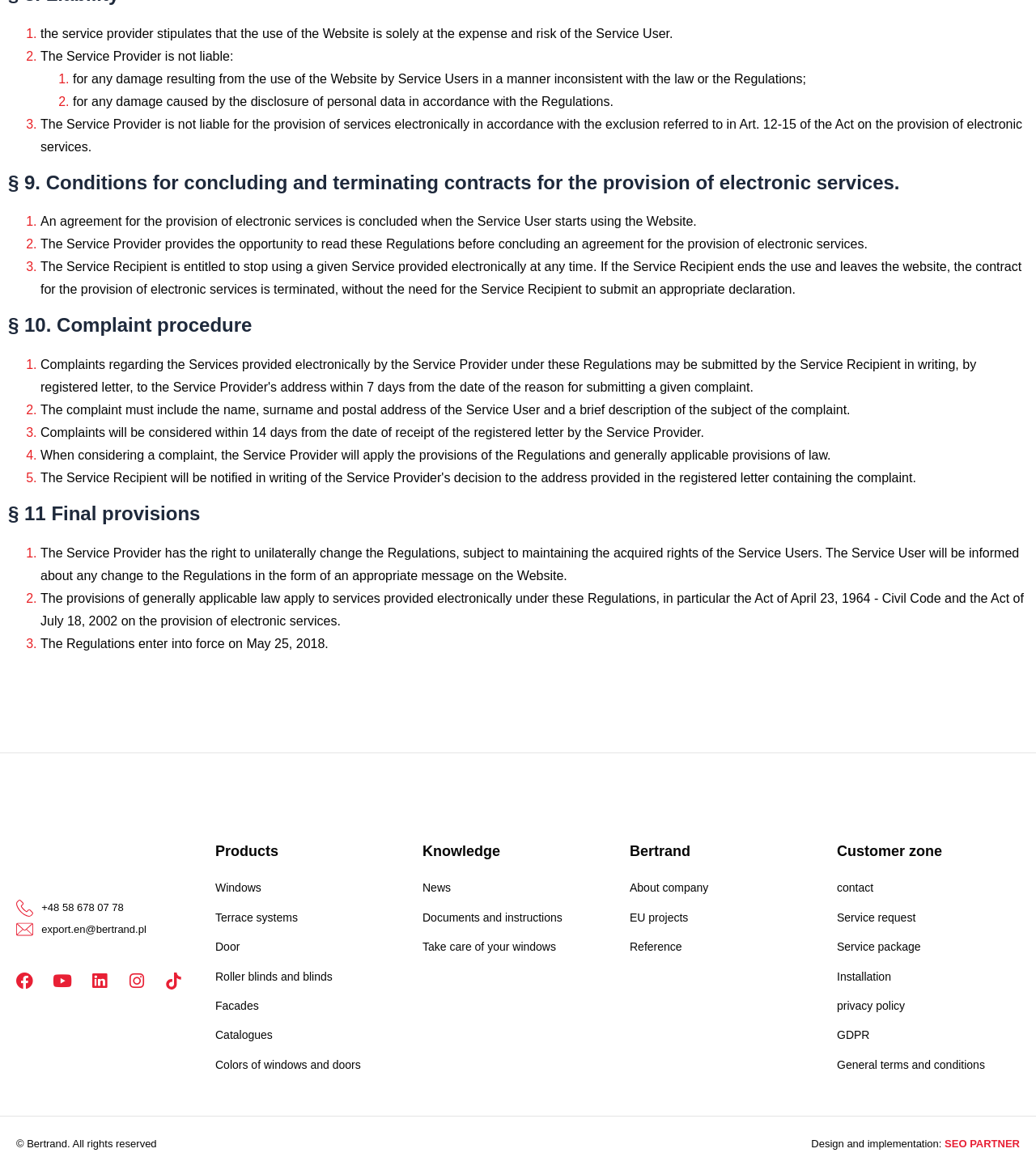Determine the bounding box coordinates of the clickable region to execute the instruction: "Read the news about Spark Education Hosts 2023 Global Spark Math Awards". The coordinates should be four float numbers between 0 and 1, denoted as [left, top, right, bottom].

None